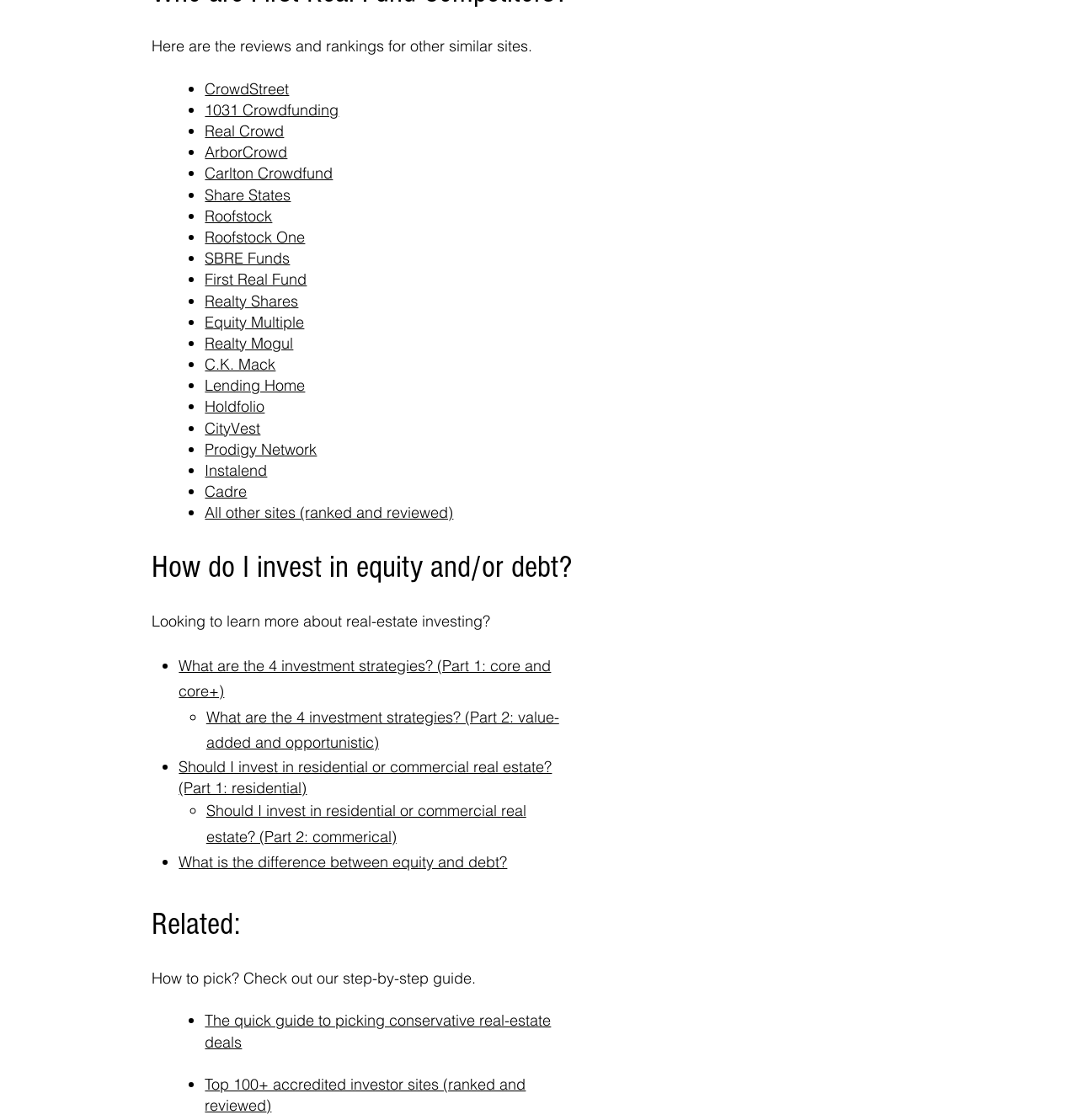Please provide the bounding box coordinates for the element that needs to be clicked to perform the following instruction: "Click on CrowdStreet". The coordinates should be given as four float numbers between 0 and 1, i.e., [left, top, right, bottom].

[0.19, 0.07, 0.268, 0.088]